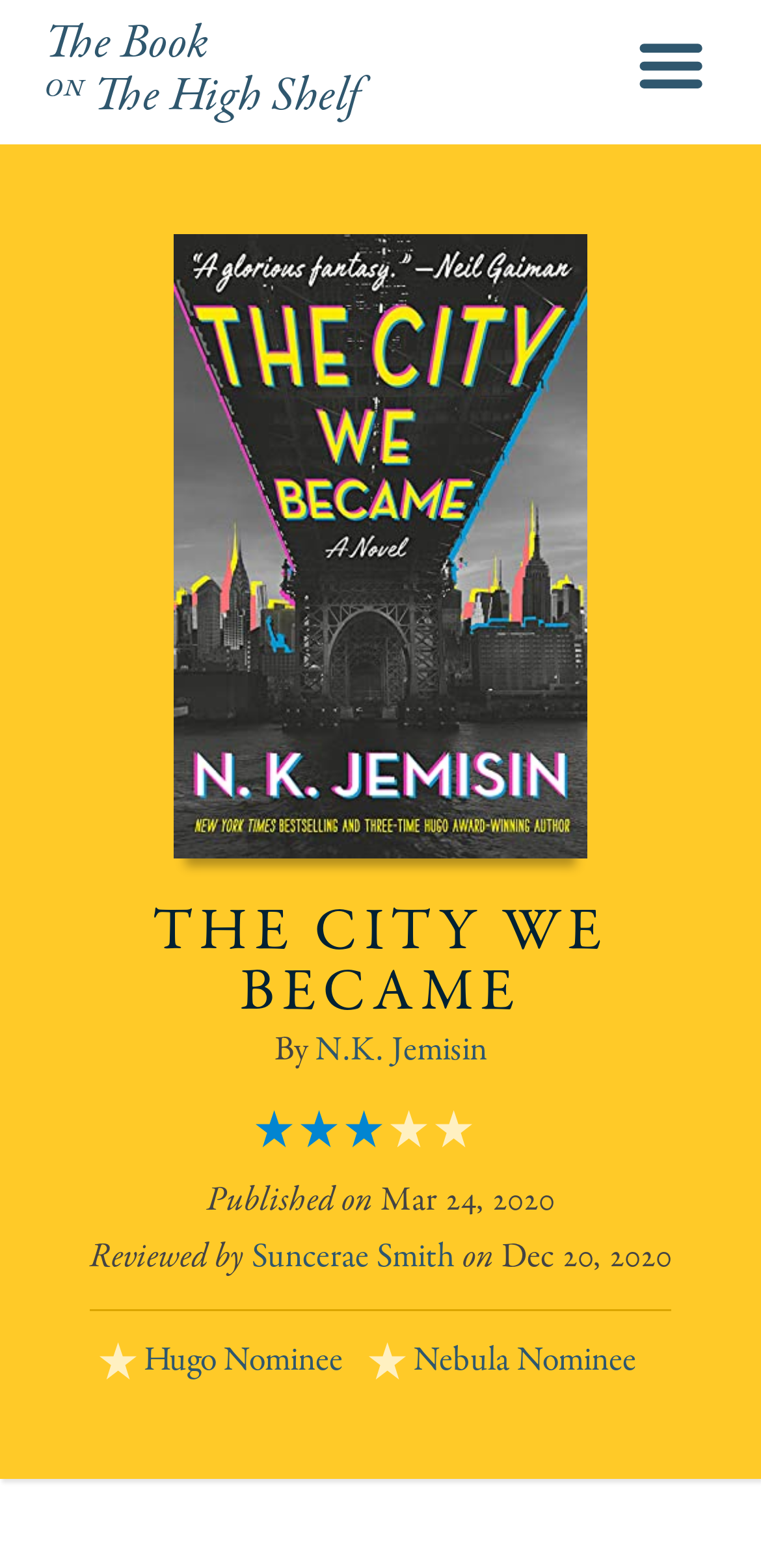What is the name of the illustrator?
Look at the image and respond with a one-word or short phrase answer.

Suncerae Smith